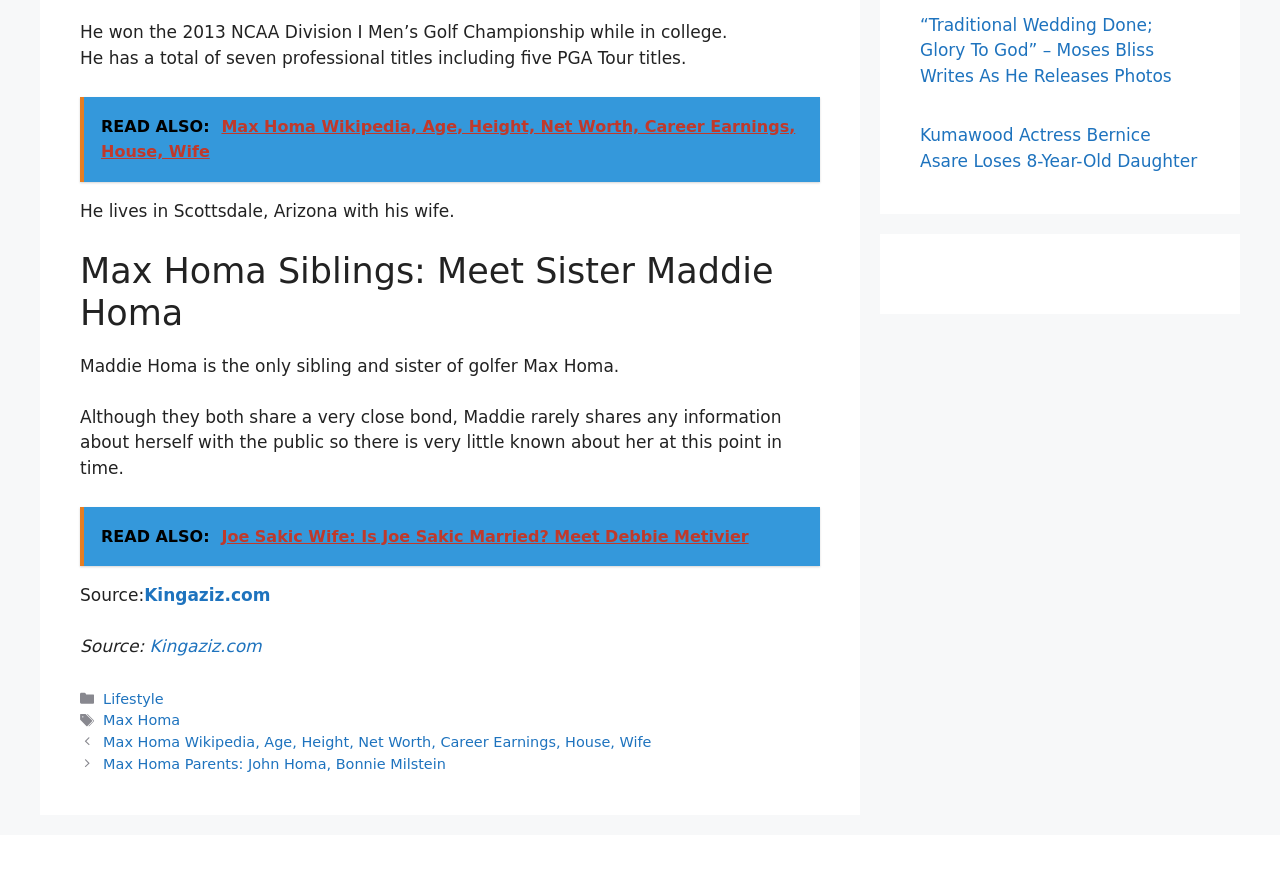Locate the bounding box coordinates of the element's region that should be clicked to carry out the following instruction: "Learn about Moses Bliss's wedding". The coordinates need to be four float numbers between 0 and 1, i.e., [left, top, right, bottom].

[0.719, 0.017, 0.915, 0.098]